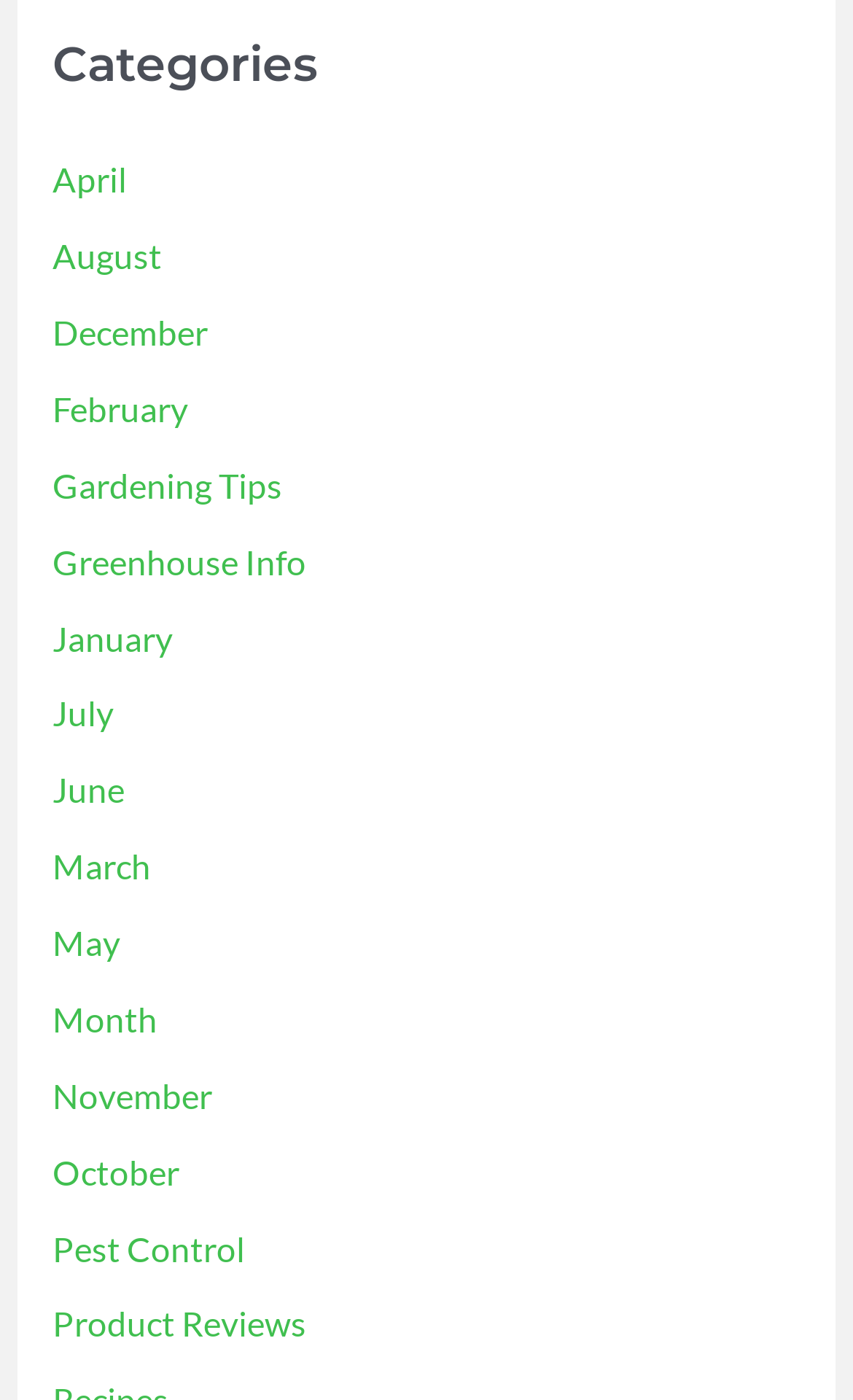Give a succinct answer to this question in a single word or phrase: 
How many categories are listed?

19